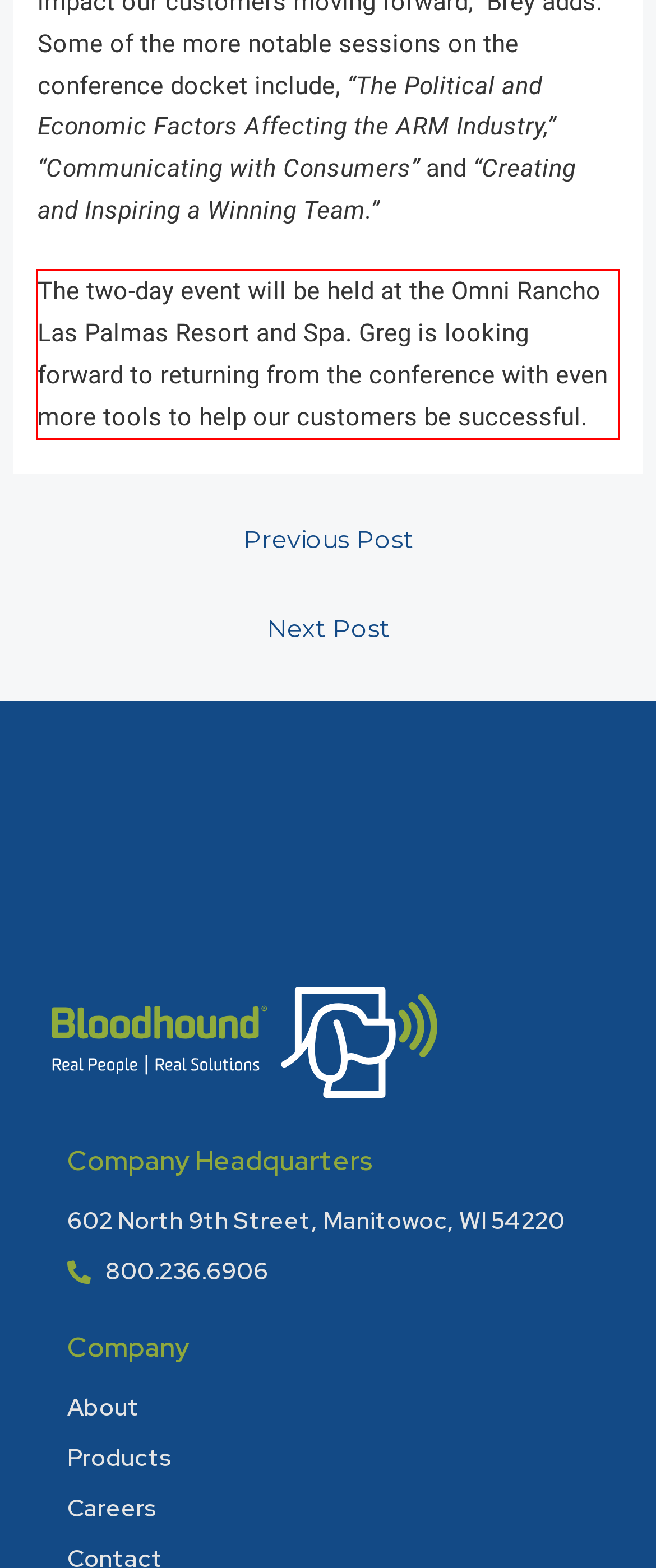Given a webpage screenshot, locate the red bounding box and extract the text content found inside it.

The two-day event will be held at the Omni Rancho Las Palmas Resort and Spa. Greg is looking forward to returning from the conference with even more tools to help our customers be successful.